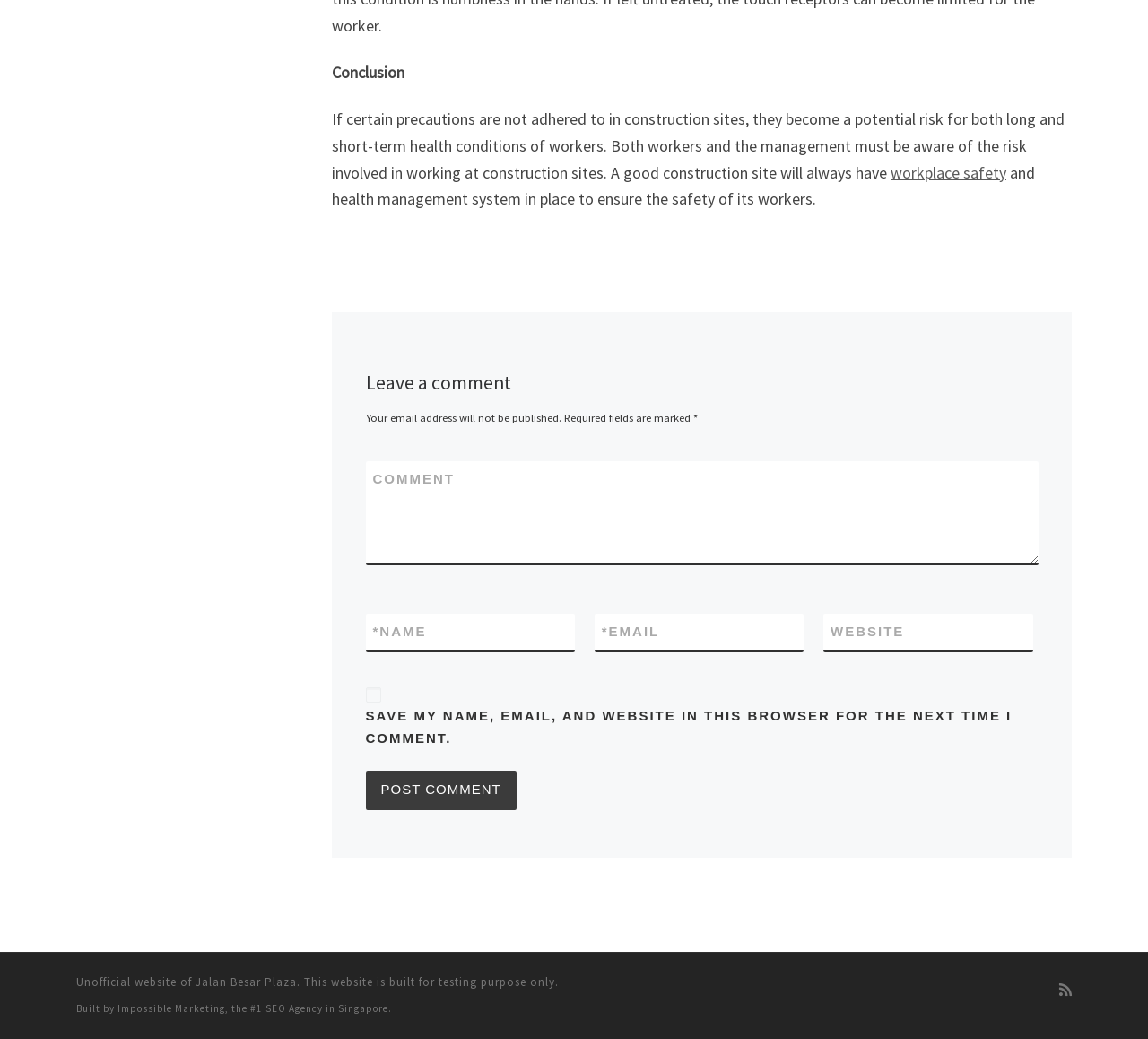What is the purpose of the checkbox?
Provide a concise answer using a single word or phrase based on the image.

Save comment information